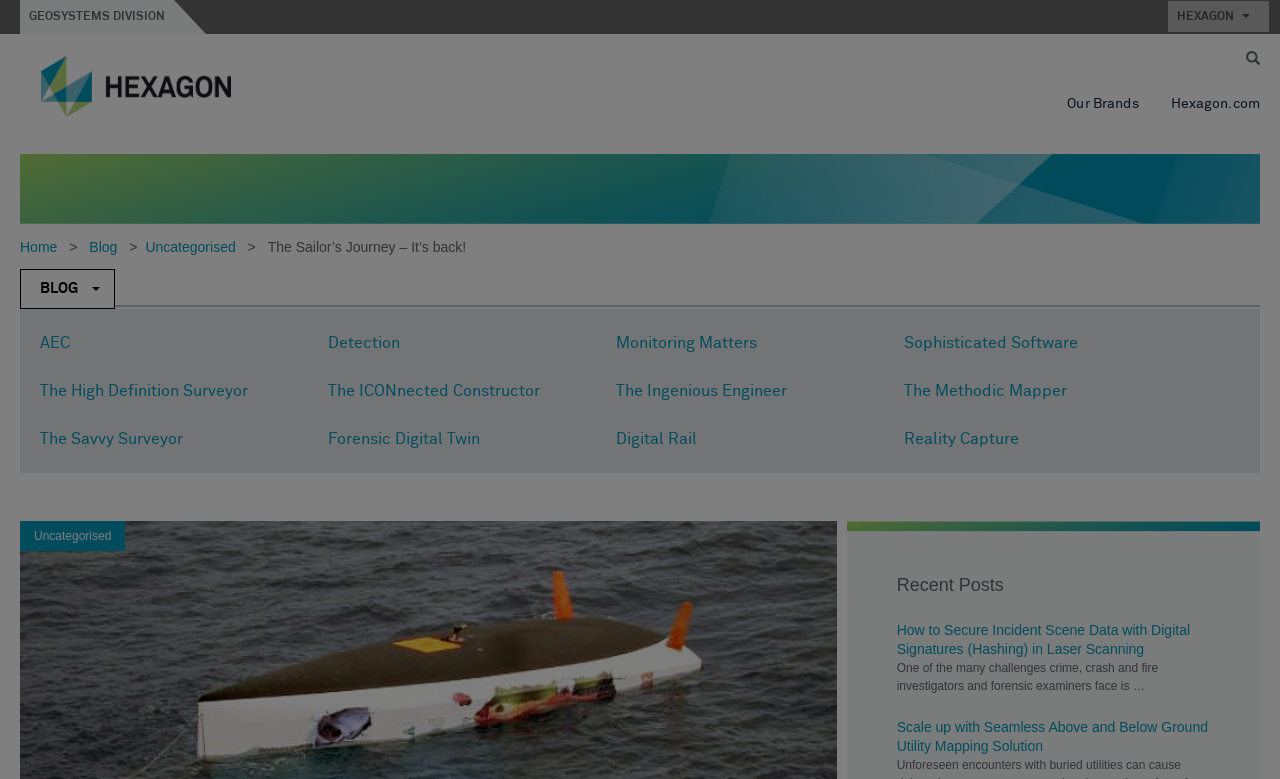Answer the following query with a single word or phrase:
What is the logo of Hexagon Geosystems?

Hexagon Geosystems logo